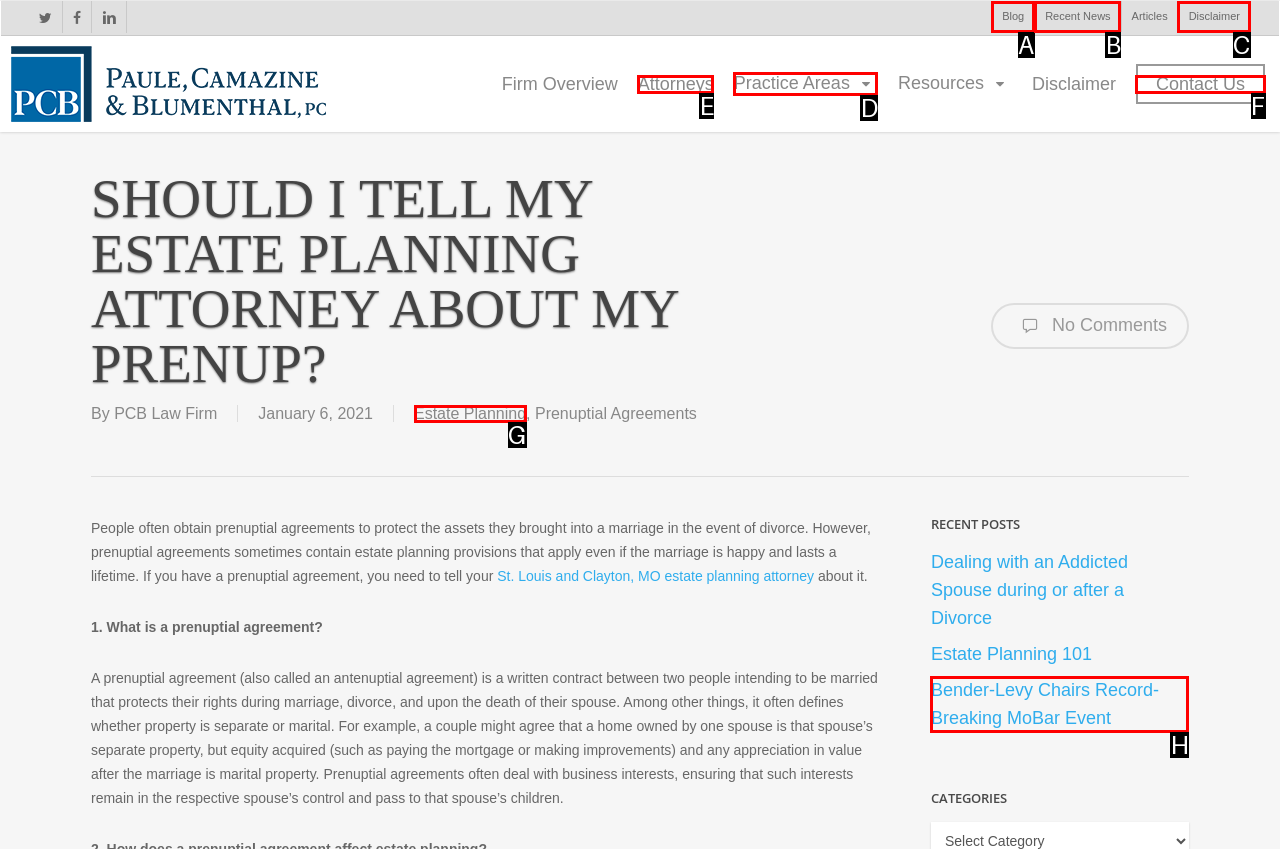Please determine which option aligns with the description: Bender-Levy Chairs Record-Breaking MoBar Event. Respond with the option’s letter directly from the available choices.

H